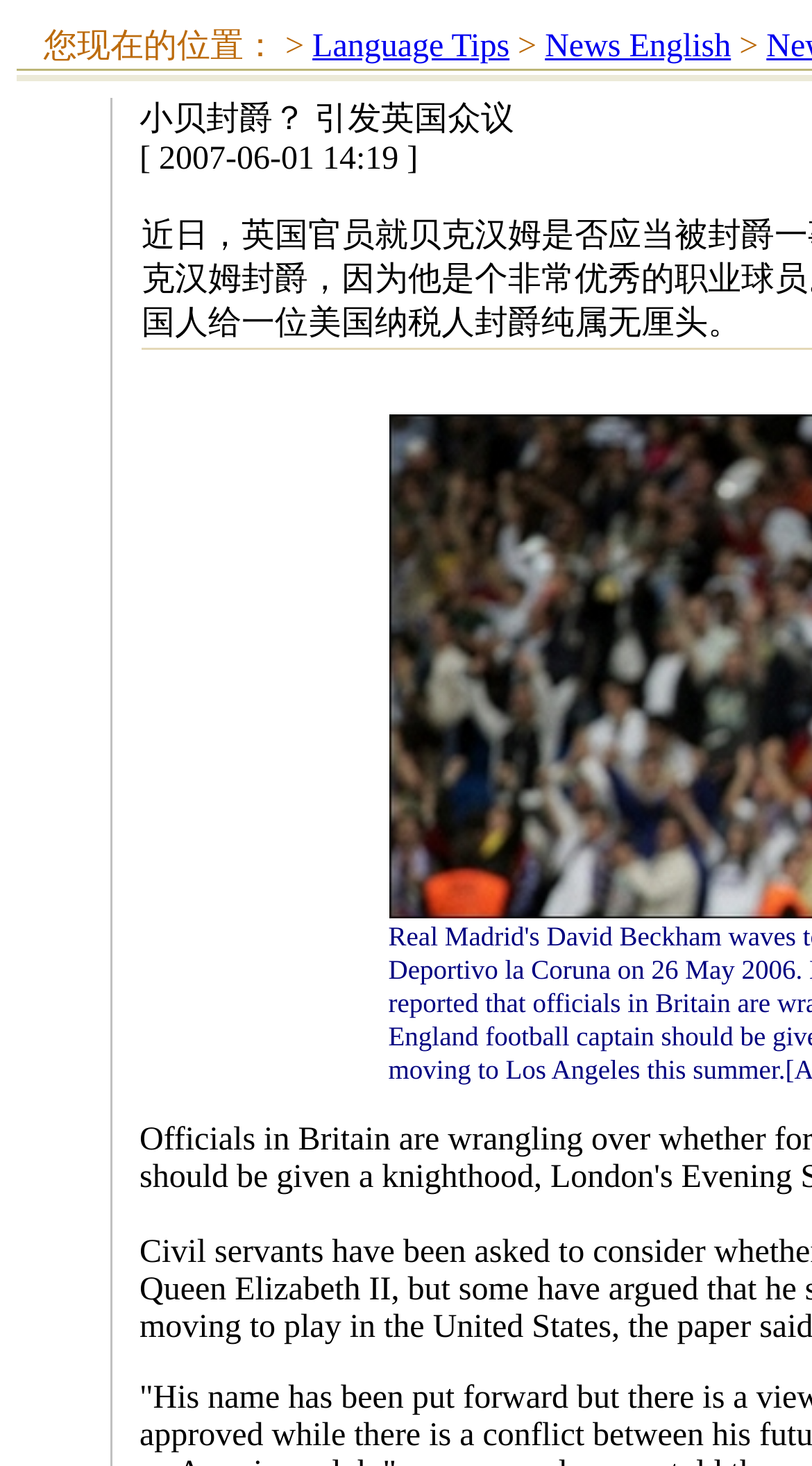Locate the bounding box for the described UI element: "Language Tips". Ensure the coordinates are four float numbers between 0 and 1, formatted as [left, top, right, bottom].

[0.385, 0.02, 0.627, 0.044]